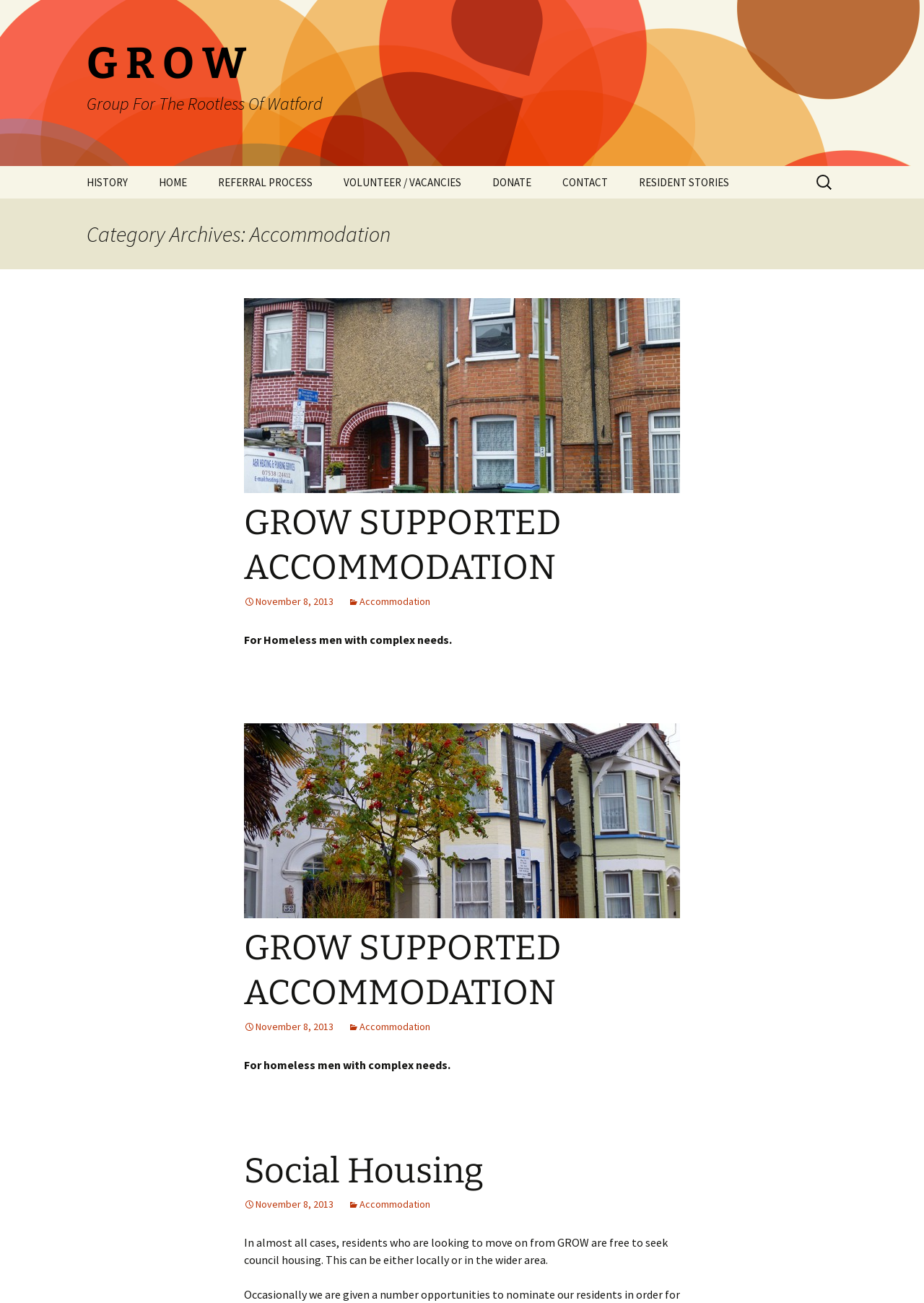Can you find the bounding box coordinates for the element to click on to achieve the instruction: "Go to HISTORY page"?

[0.078, 0.127, 0.154, 0.152]